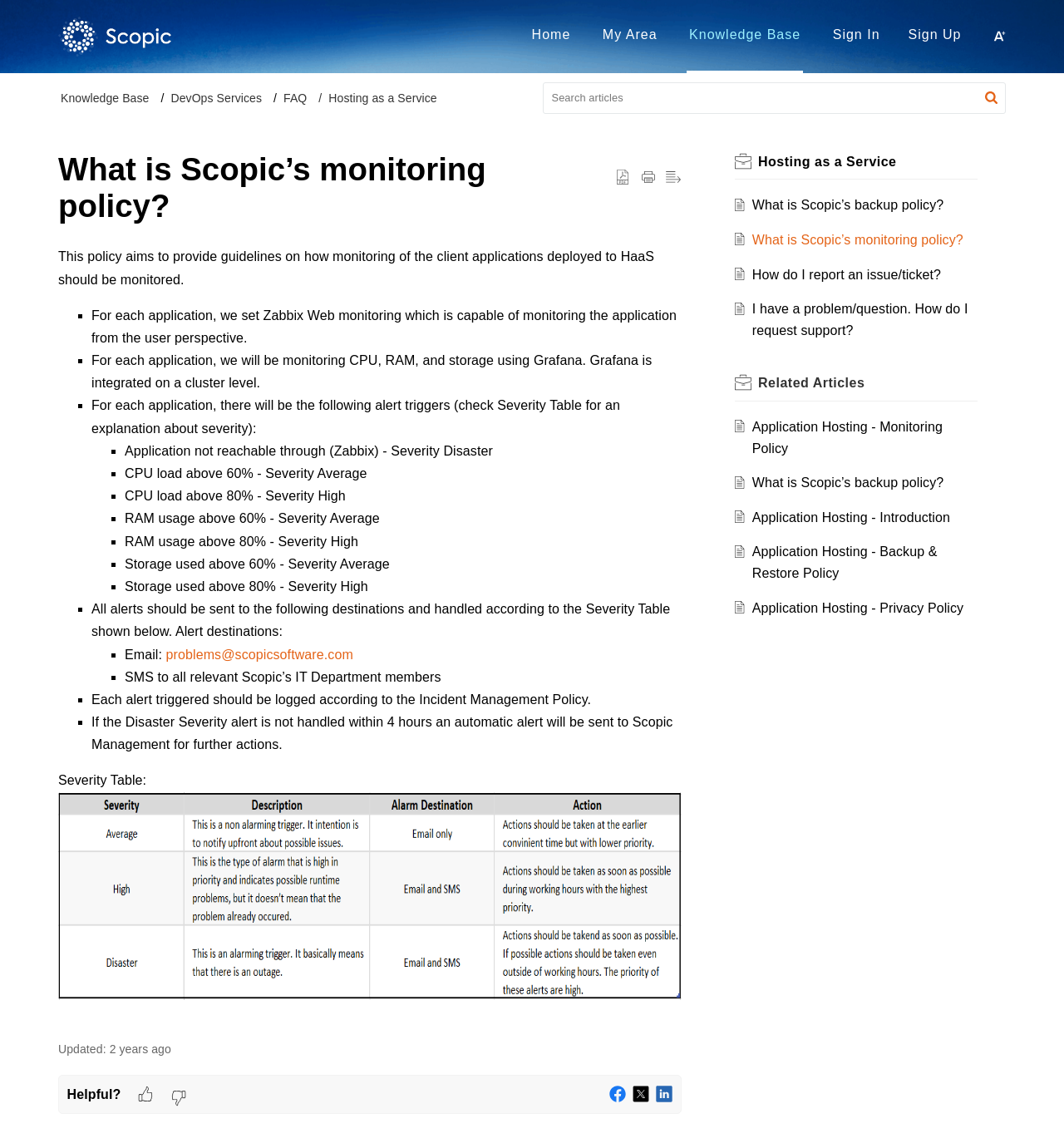Please provide the bounding box coordinates in the format (top-left x, top-left y, bottom-right x, bottom-right y). Remember, all values are floating point numbers between 0 and 1. What is the bounding box coordinate of the region described as: Sign Up

[0.854, 0.024, 0.903, 0.036]